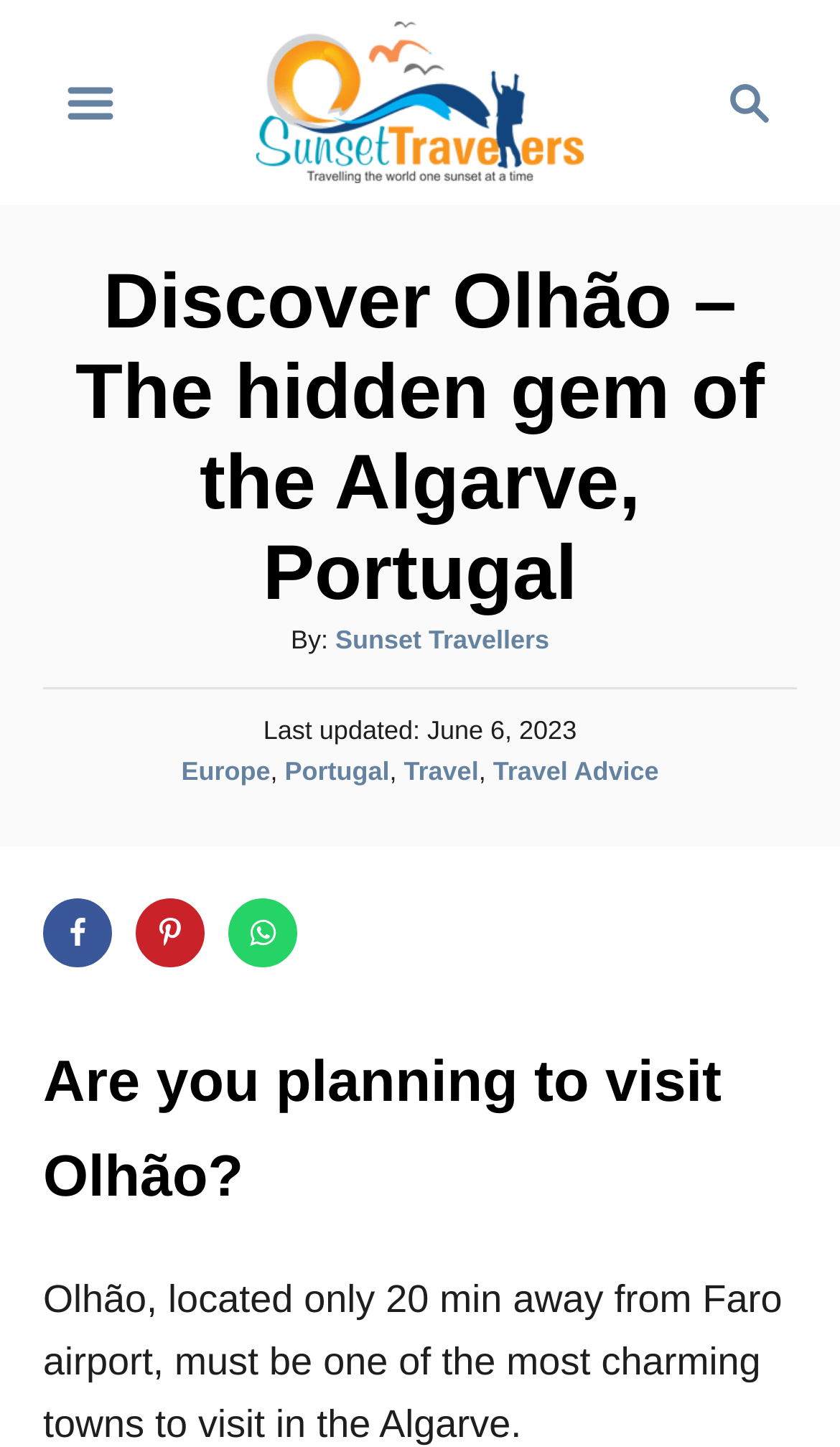Can you find the bounding box coordinates for the element that needs to be clicked to execute this instruction: "Visit the Sunset Travellers blog"? The coordinates should be given as four float numbers between 0 and 1, i.e., [left, top, right, bottom].

[0.304, 0.054, 0.696, 0.084]